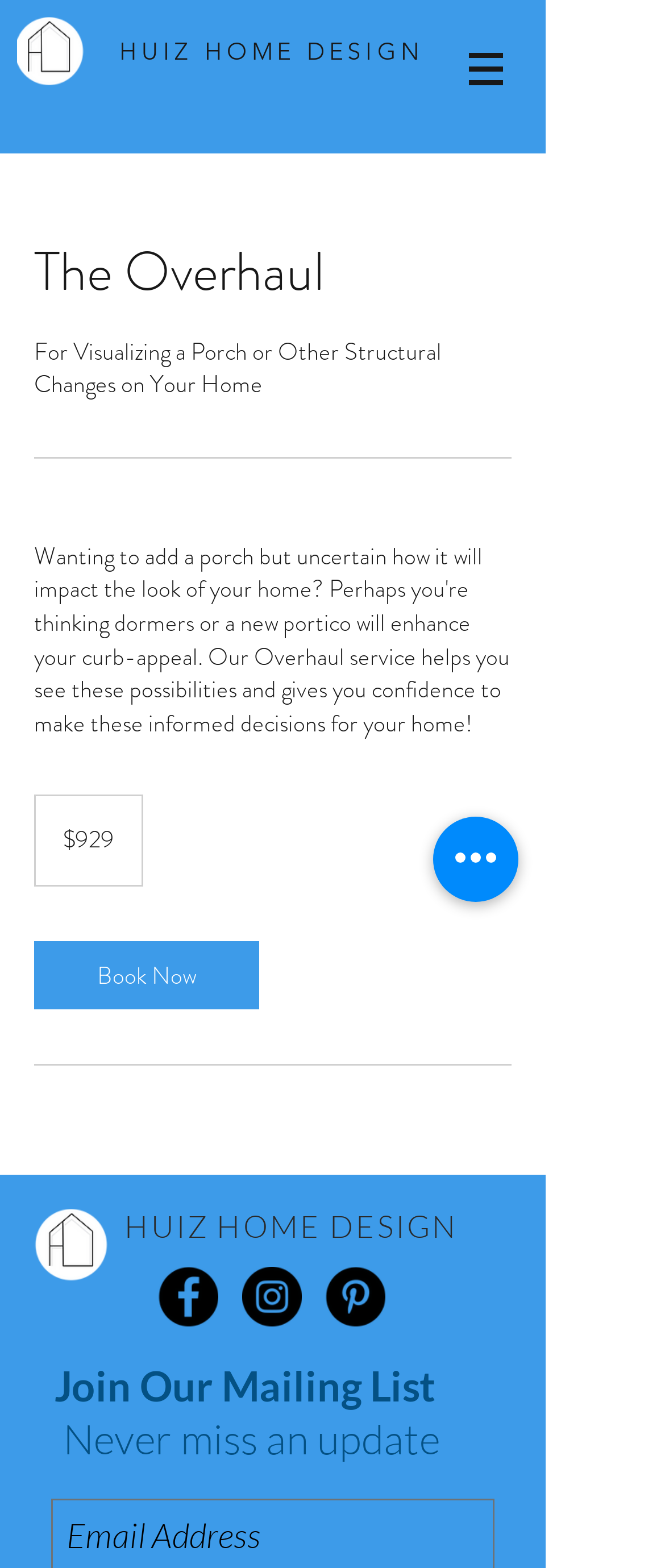What is the purpose of the overhaul service?
Provide an in-depth and detailed explanation in response to the question.

The purpose of the overhaul service can be found in the static text element 'For Visualizing a Porch or Other Structural Changes on Your Home' which is located in the main region of the webpage, below the heading 'The Overhaul'.